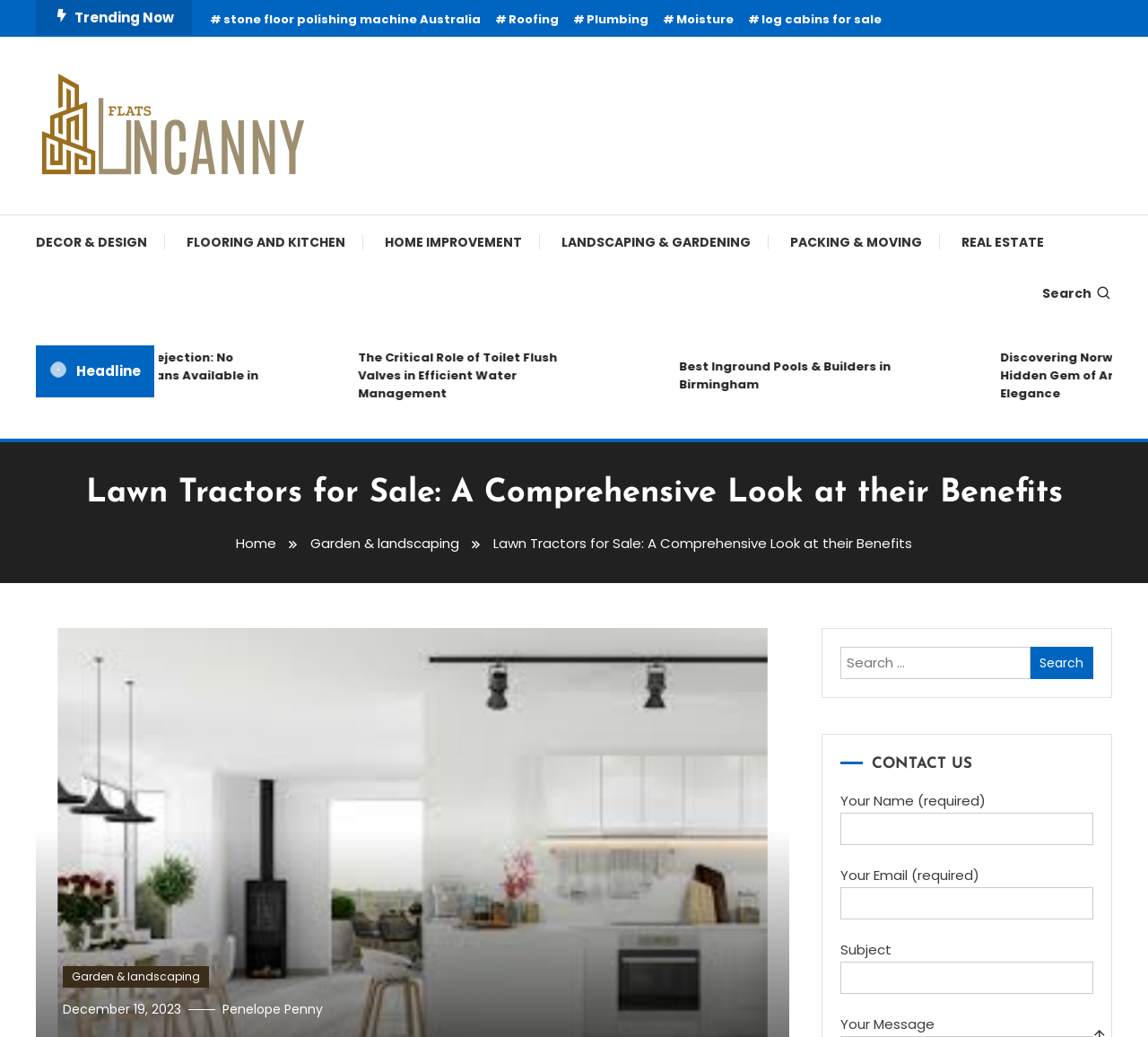Respond with a single word or short phrase to the following question: 
What is the topic of the link 'DECOR & DESIGN'?

Home Decor